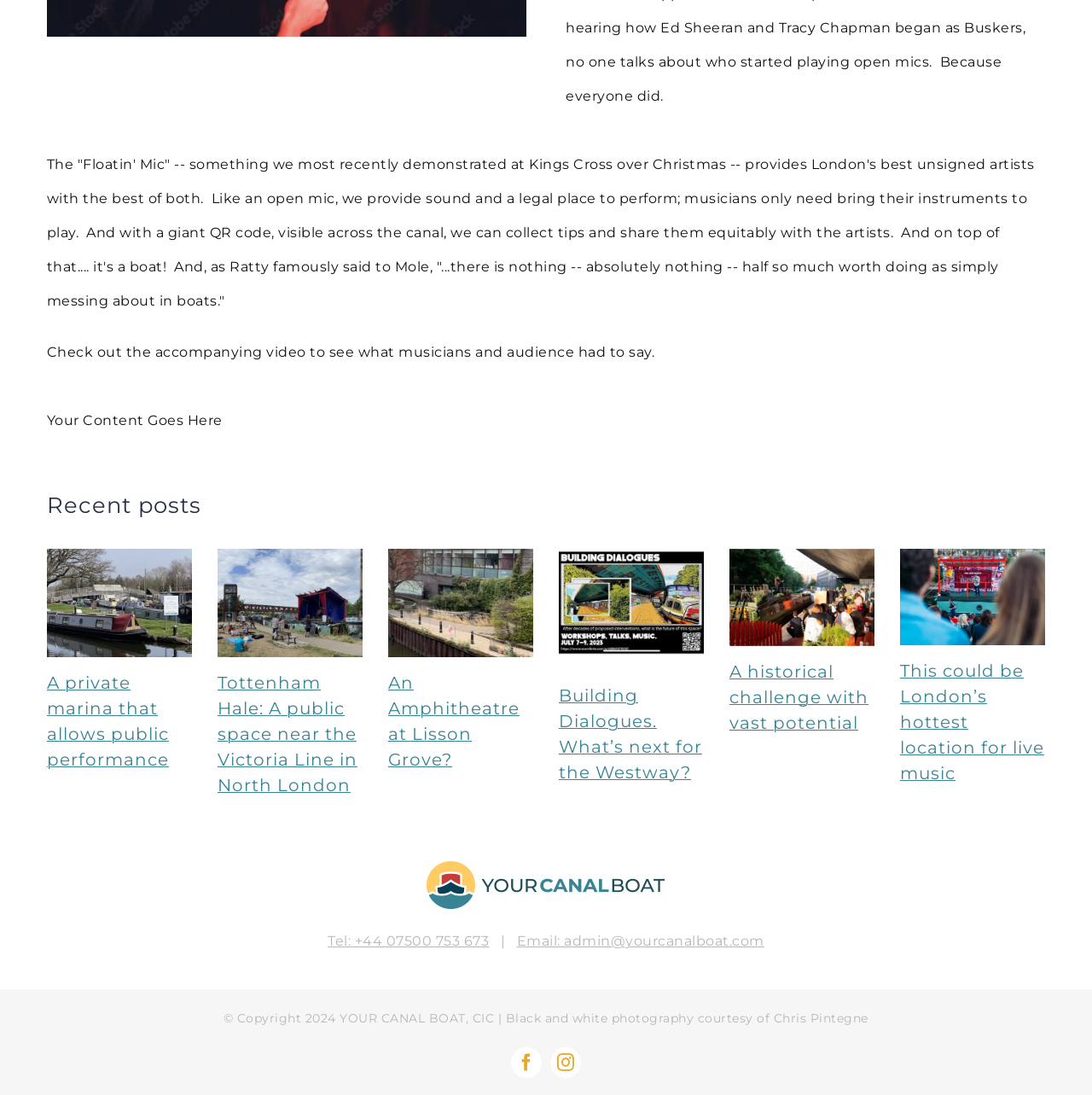What is the name of the boat?
Give a single word or phrase answer based on the content of the image.

Floatin' Mic